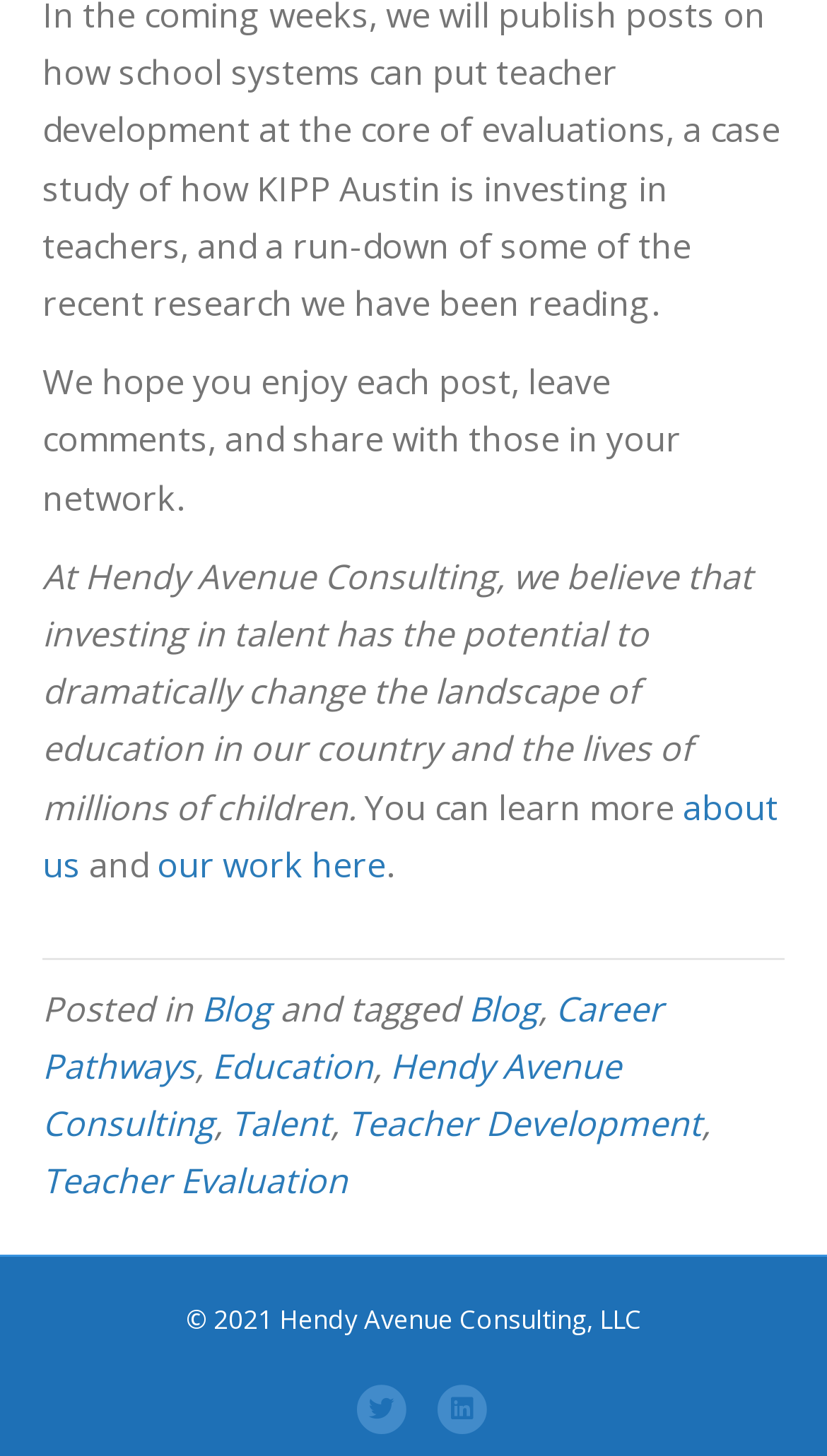Highlight the bounding box coordinates of the element you need to click to perform the following instruction: "read the blog."

[0.244, 0.677, 0.328, 0.709]